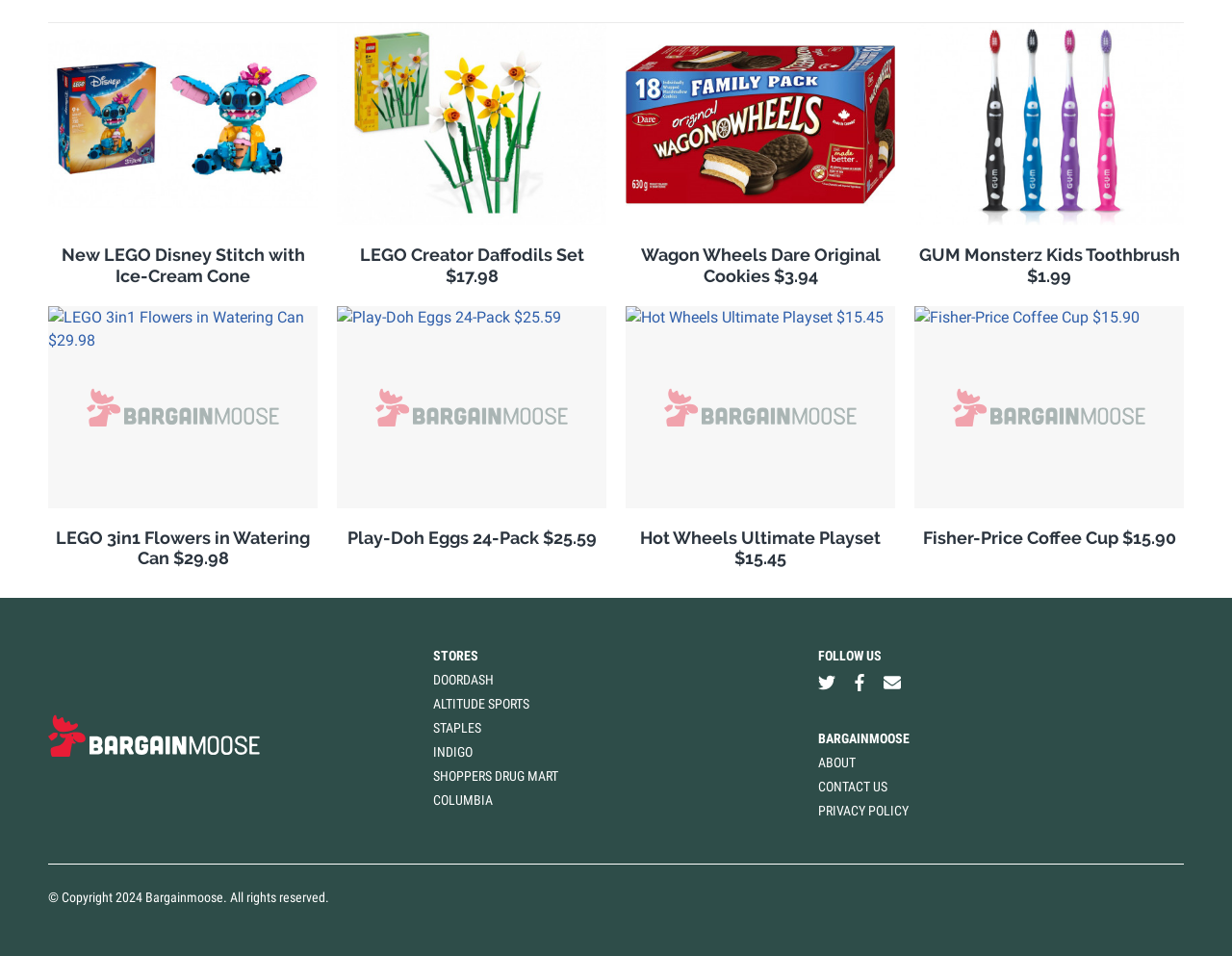Please determine the bounding box coordinates of the element to click in order to execute the following instruction: "Download the guide by FTAPI". The coordinates should be four float numbers between 0 and 1, specified as [left, top, right, bottom].

None